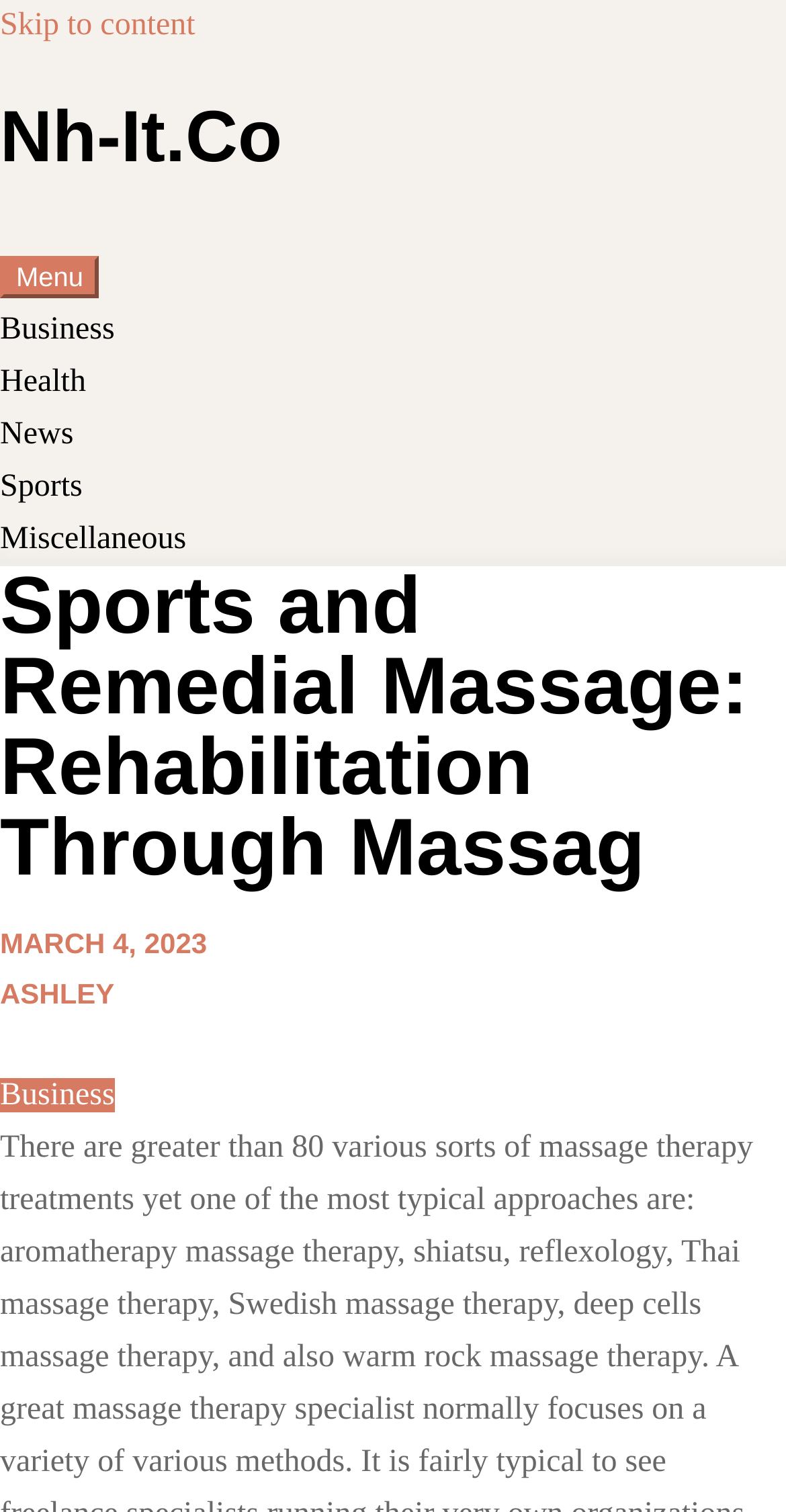Determine the bounding box coordinates for the element that should be clicked to follow this instruction: "View the 'MARCH 4, 2023' post". The coordinates should be given as four float numbers between 0 and 1, in the format [left, top, right, bottom].

[0.0, 0.613, 0.263, 0.635]